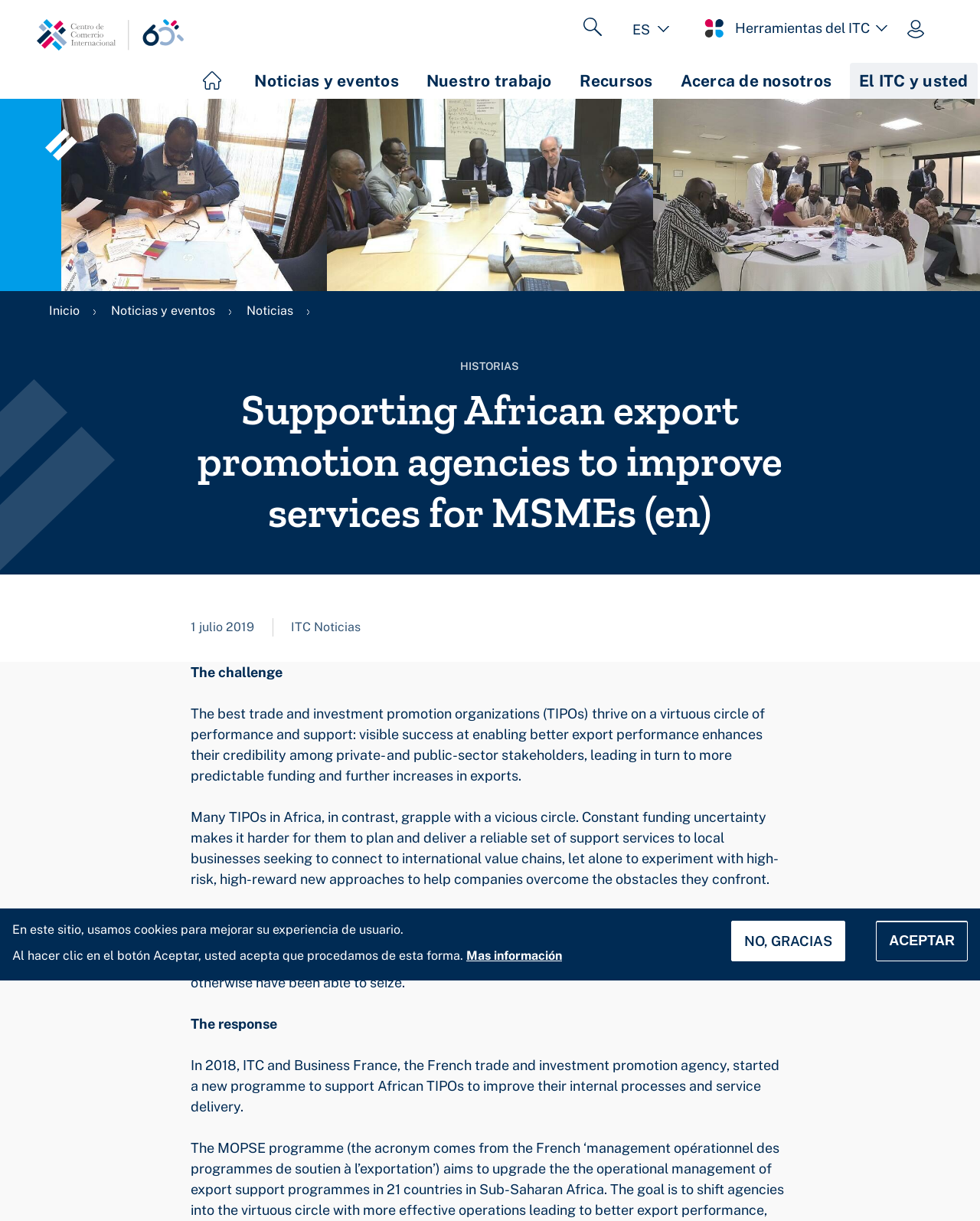What is the language of the webpage?
Look at the image and construct a detailed response to the question.

I determined the language of the webpage by looking at the StaticText element with the content 'ES' located at [0.645, 0.017, 0.663, 0.031]. This suggests that the language of the webpage is Spanish.